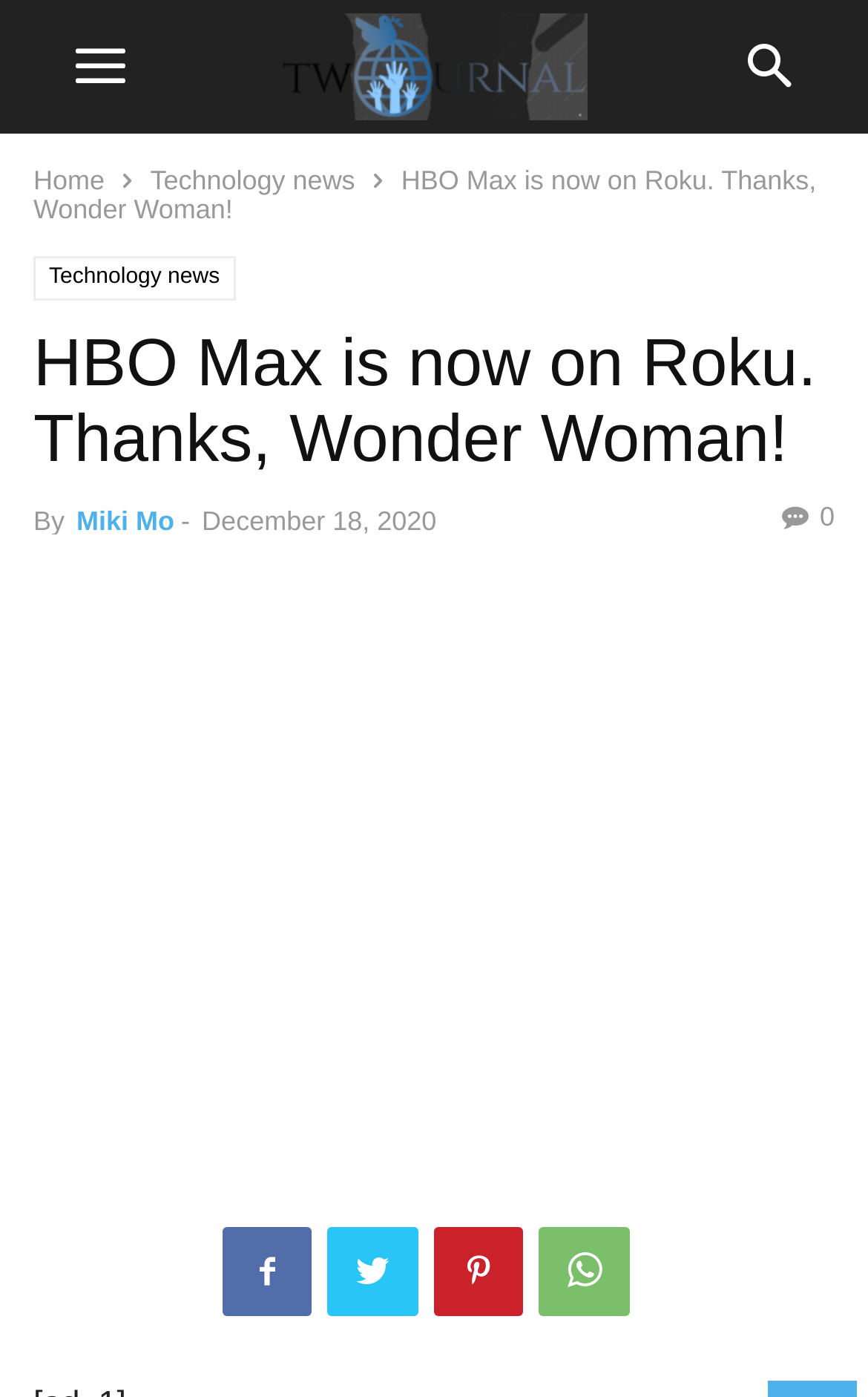Offer a thorough description of the webpage.

The webpage appears to be a blog post or news article about HBO Max being available on Roku, with a humorous tone thanks to the mention of Wonder Woman. 

At the top of the page, there are two buttons, a mobile toggle button and a search button, positioned on the left and right sides, respectively. Below these buttons, there are links to navigate to the "Home" and "Technology news" sections. 

The main content of the page is a header section that spans almost the entire width of the page. It contains the title "HBO Max is now on Roku. Thanks, Wonder Woman!" in a large font size. Below the title, there is a byline that reads "By Miki Mo" and a publication date of "December 18, 2020". 

On the right side of the byline, there is a social media sharing button. At the very bottom of the page, there are four more links, each represented by an icon, which are aligned horizontally and centered on the page.